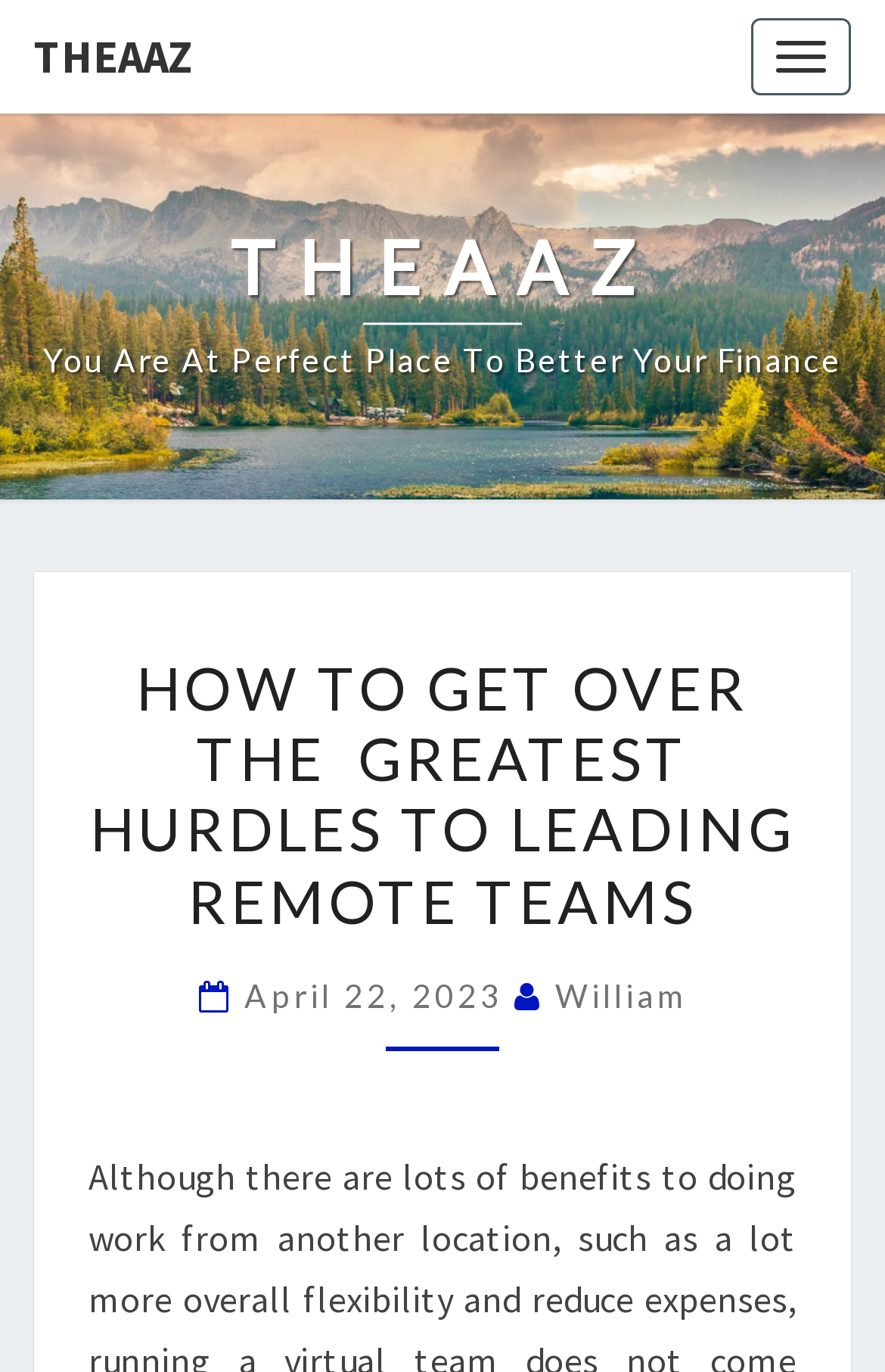Answer with a single word or phrase: 
What is the tagline of the website?

You Are At Perfect Place To Better Your Finance